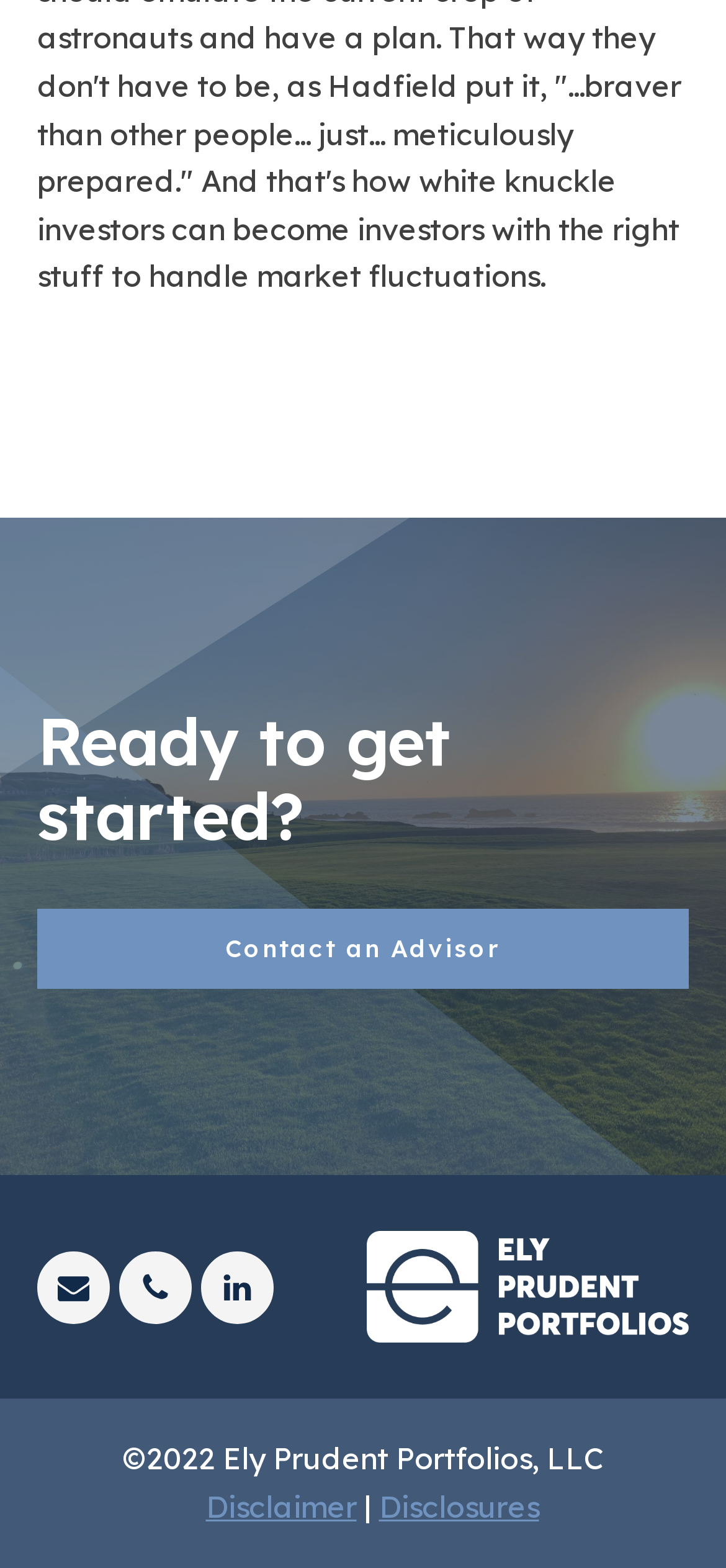What year is the copyright for?
Based on the visual, give a brief answer using one word or a short phrase.

2022